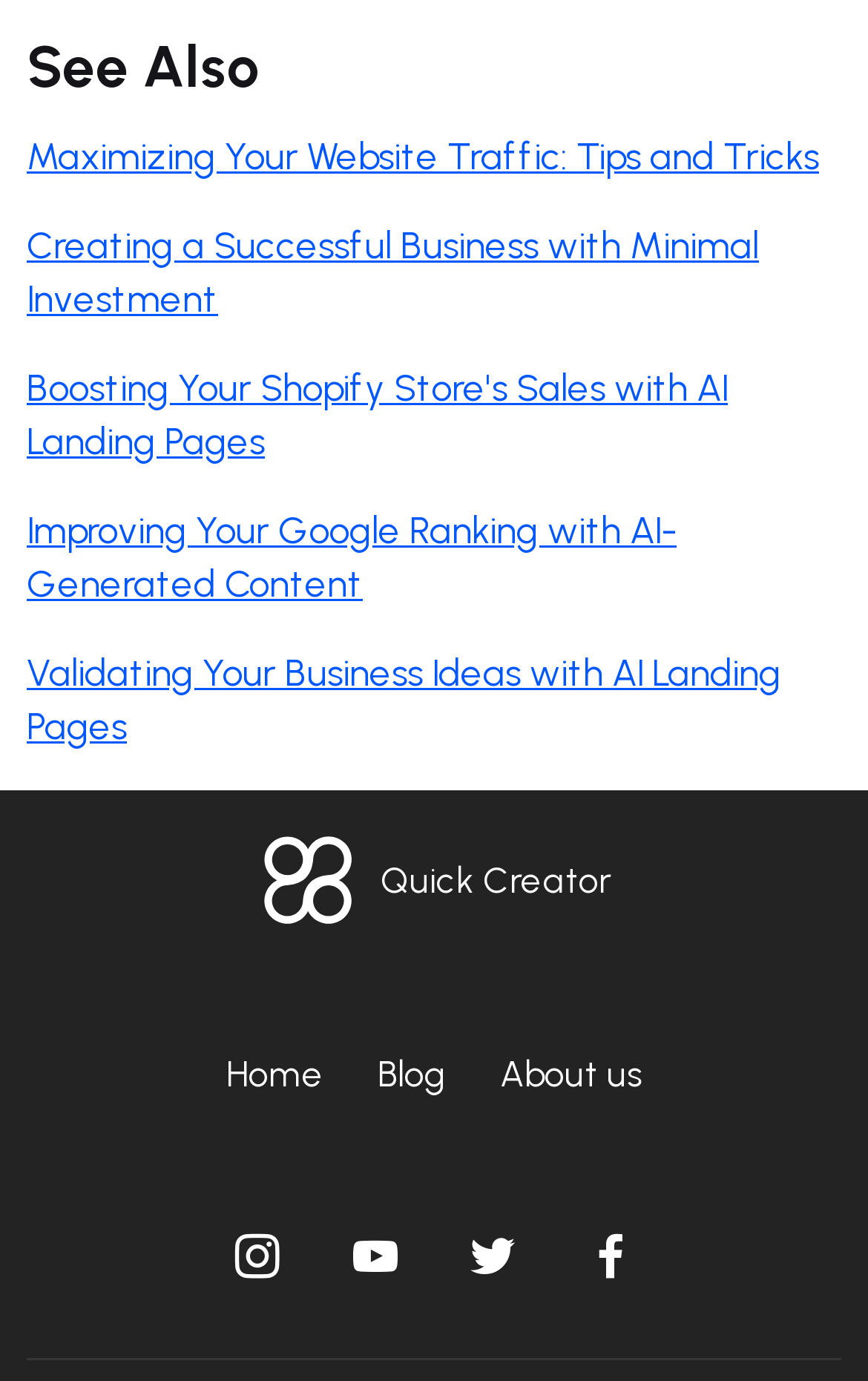Highlight the bounding box coordinates of the element that should be clicked to carry out the following instruction: "Go to the home page". The coordinates must be given as four float numbers ranging from 0 to 1, i.e., [left, top, right, bottom].

[0.26, 0.762, 0.373, 0.793]